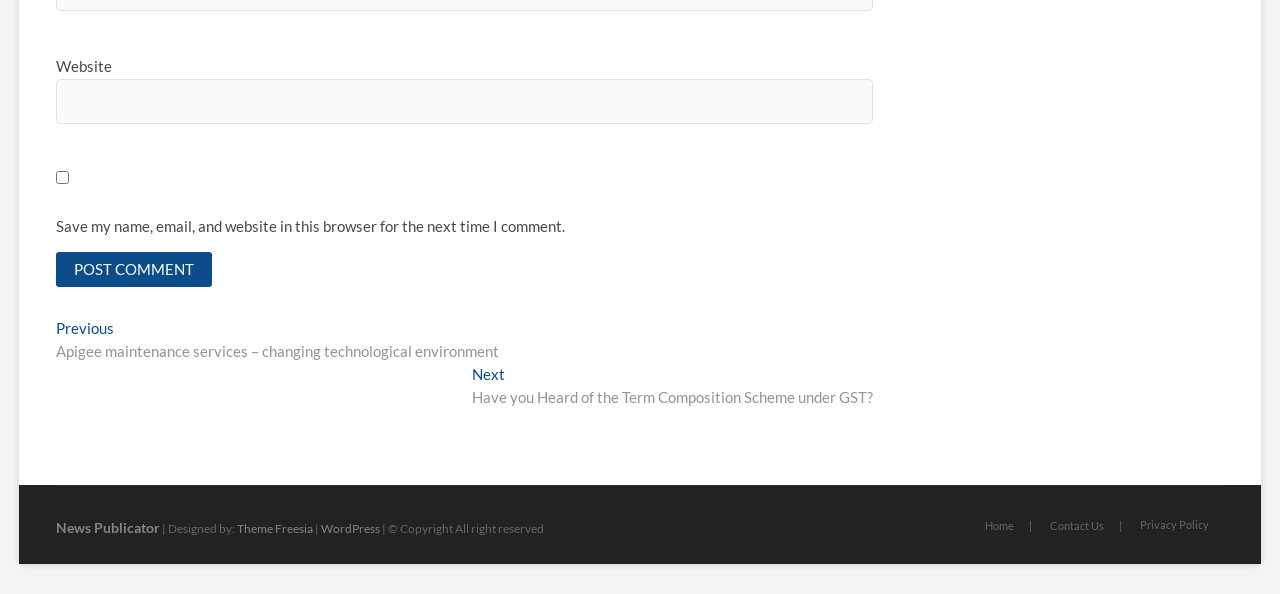Please determine the bounding box of the UI element that matches this description: Contact Us. The coordinates should be given as (top-left x, top-left y, bottom-right x, bottom-right y), with all values between 0 and 1.

[0.808, 0.871, 0.874, 0.9]